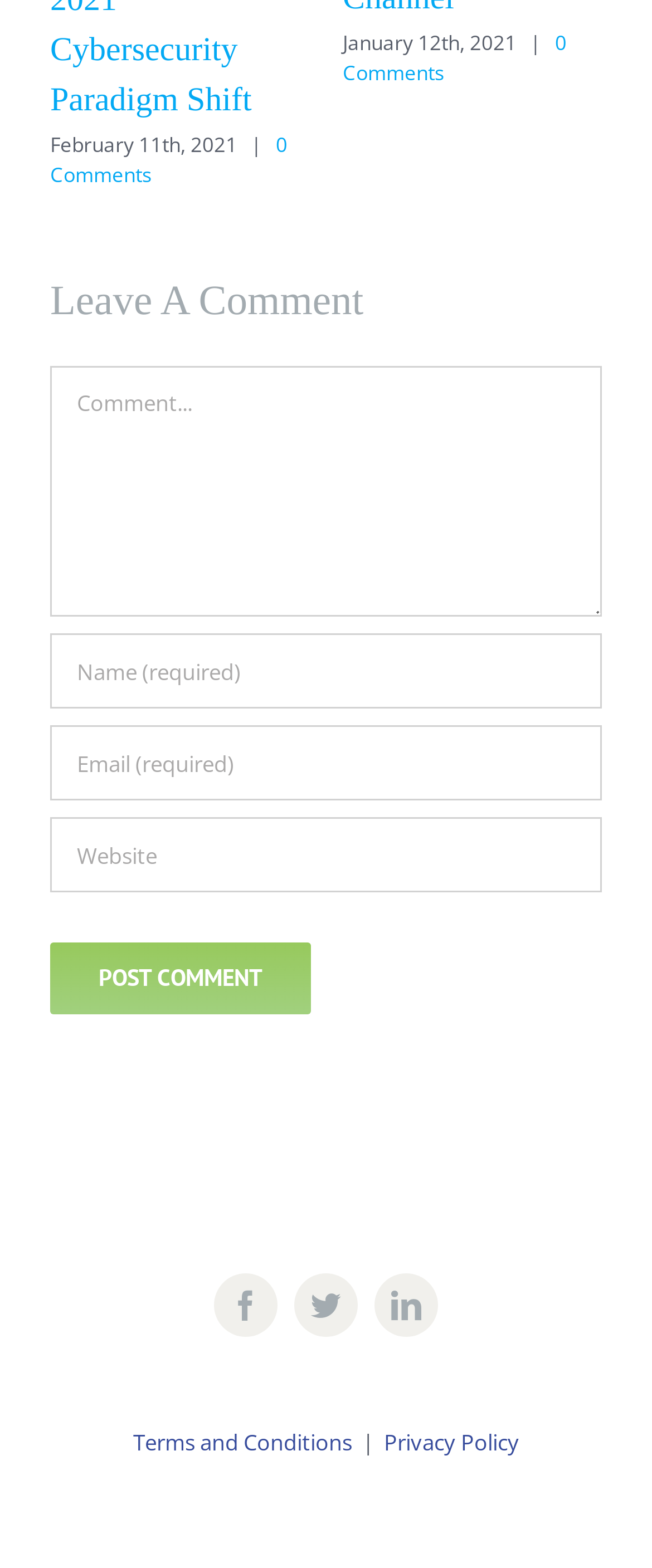How many social media links are there?
Can you provide an in-depth and detailed response to the question?

I found three social media links at the bottom of the webpage, which are 'facebook', 'twitter', and 'linkedin'.